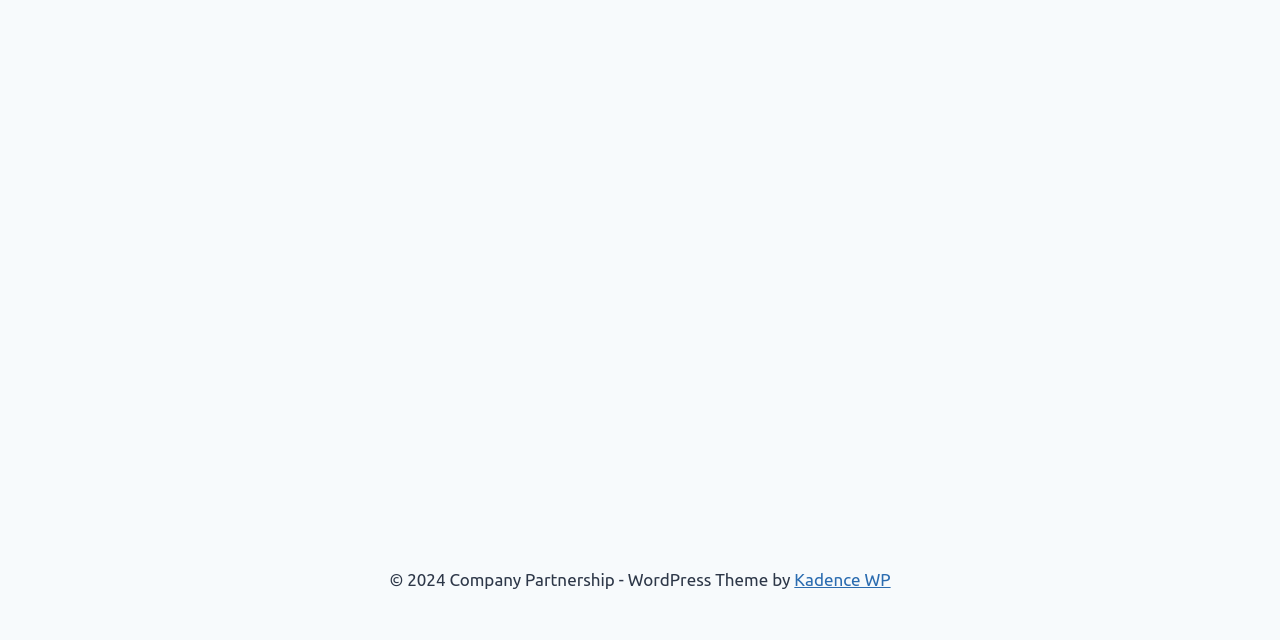Please specify the bounding box coordinates in the format (top-left x, top-left y, bottom-right x, bottom-right y), with values ranging from 0 to 1. Identify the bounding box for the UI component described as follows: Kadence WP

[0.621, 0.89, 0.696, 0.92]